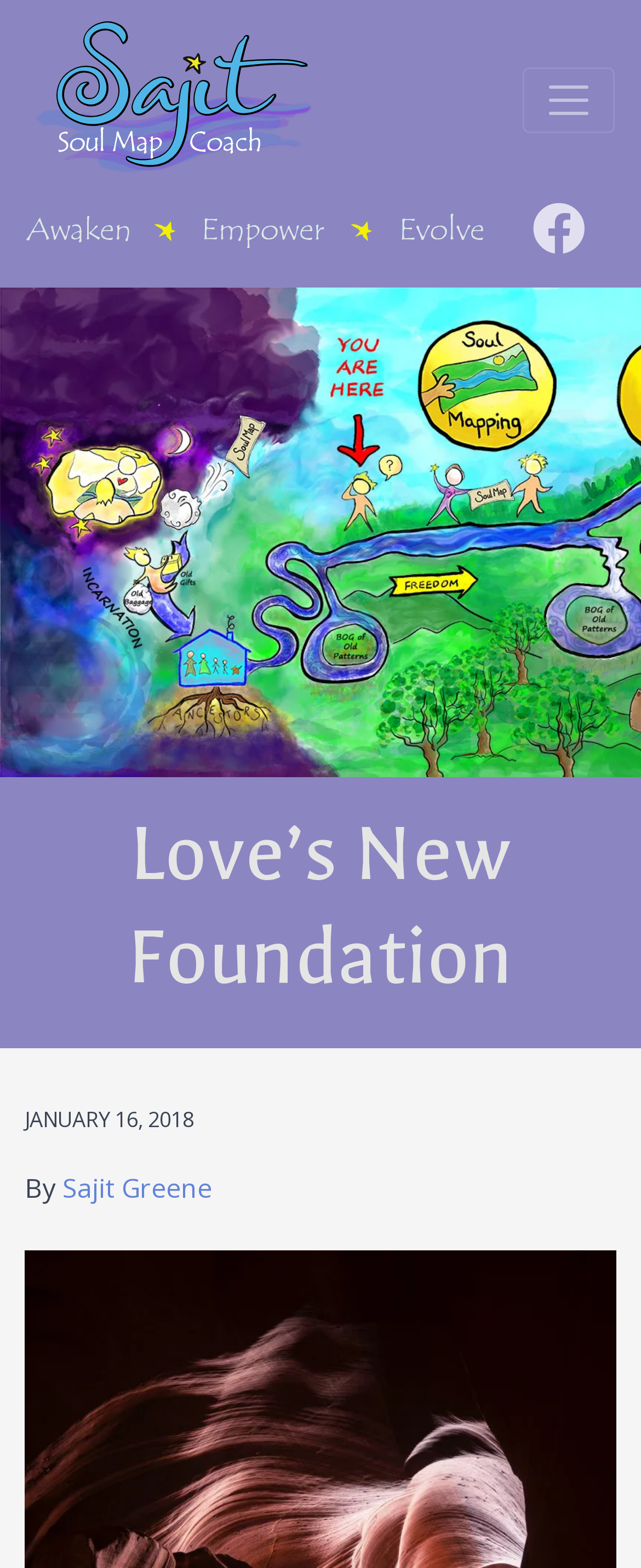Who wrote the article?
Please give a detailed and elaborate answer to the question.

The author of the article can be found in the header element, where it says 'By Sajit Greene' in a link.